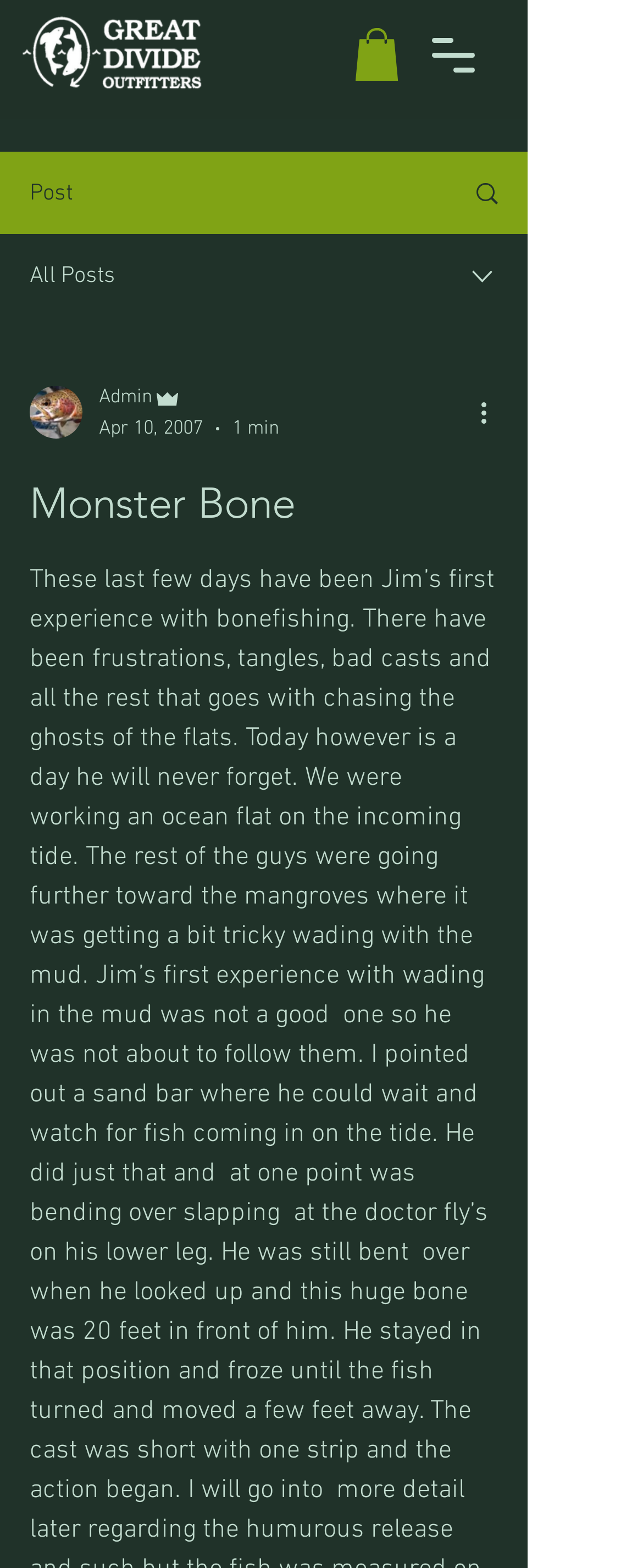Given the description parent_node: Admin, predict the bounding box coordinates of the UI element. Ensure the coordinates are in the format (top-left x, top-left y, bottom-right x, bottom-right y) and all values are between 0 and 1.

[0.046, 0.246, 0.128, 0.28]